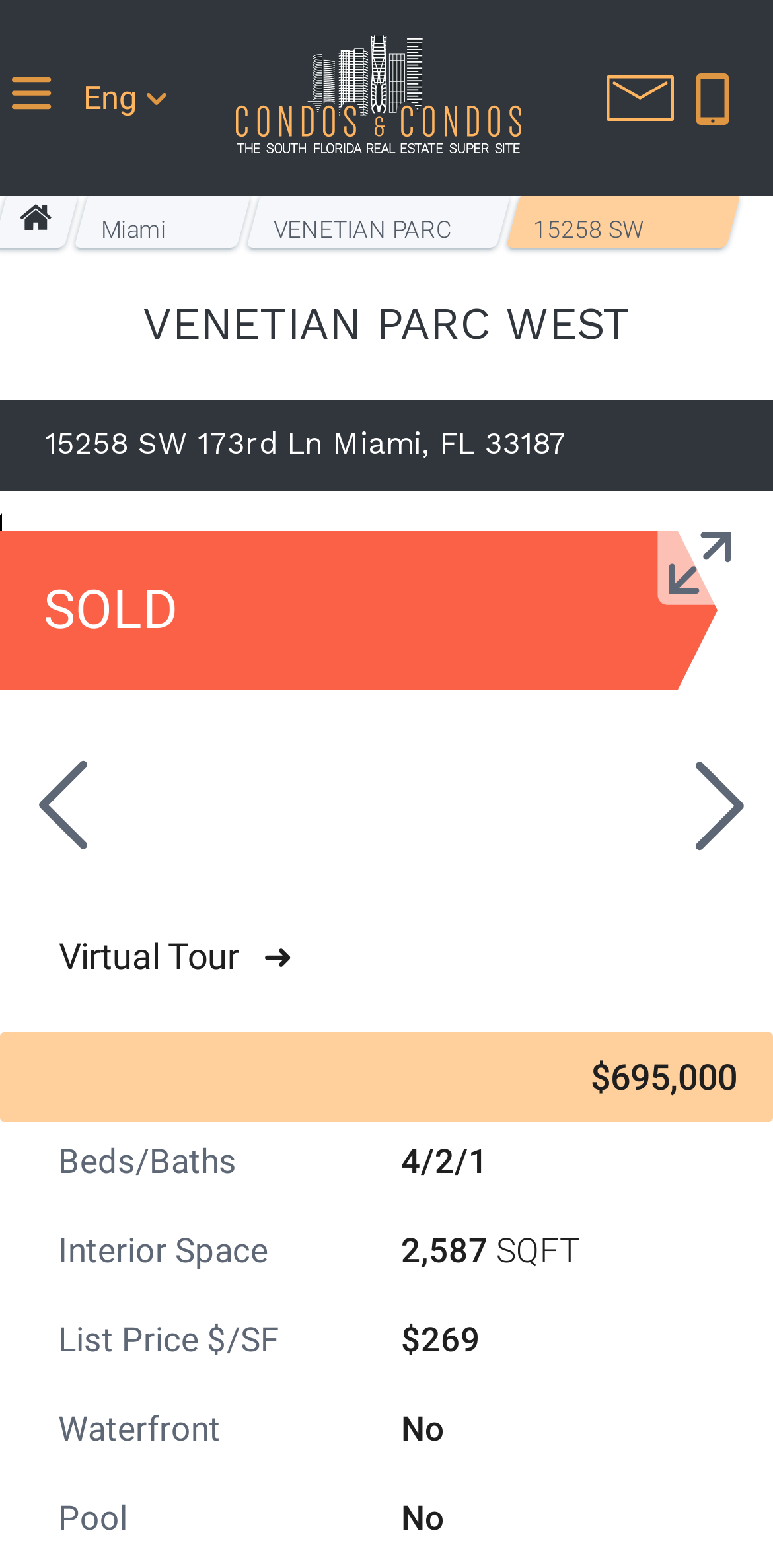Give a one-word or one-phrase response to the question: 
Does the luxury home have a pool?

No